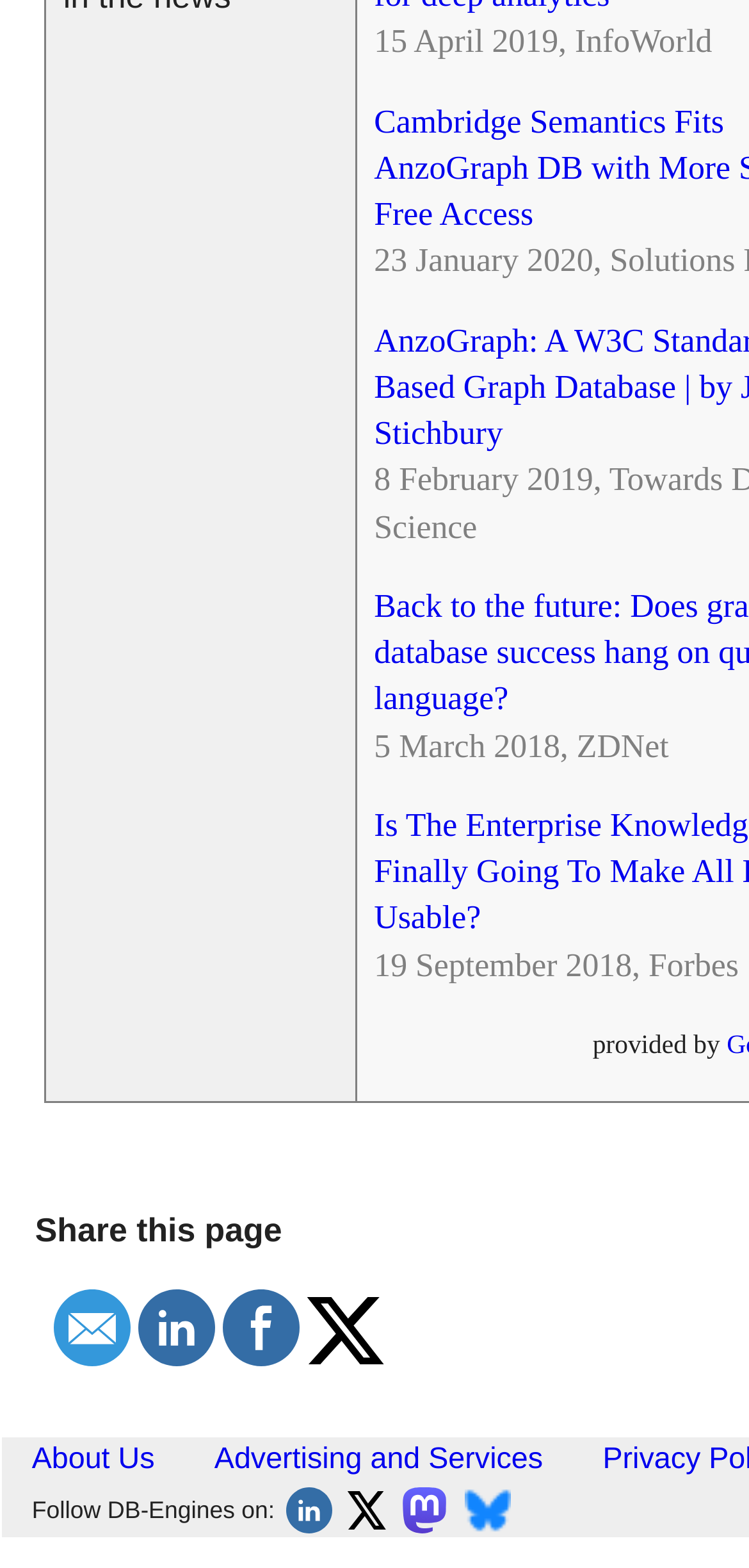Specify the bounding box coordinates (top-left x, top-left y, bottom-right x, bottom-right y) of the UI element in the screenshot that matches this description: title="Tweet"

[0.406, 0.855, 0.519, 0.879]